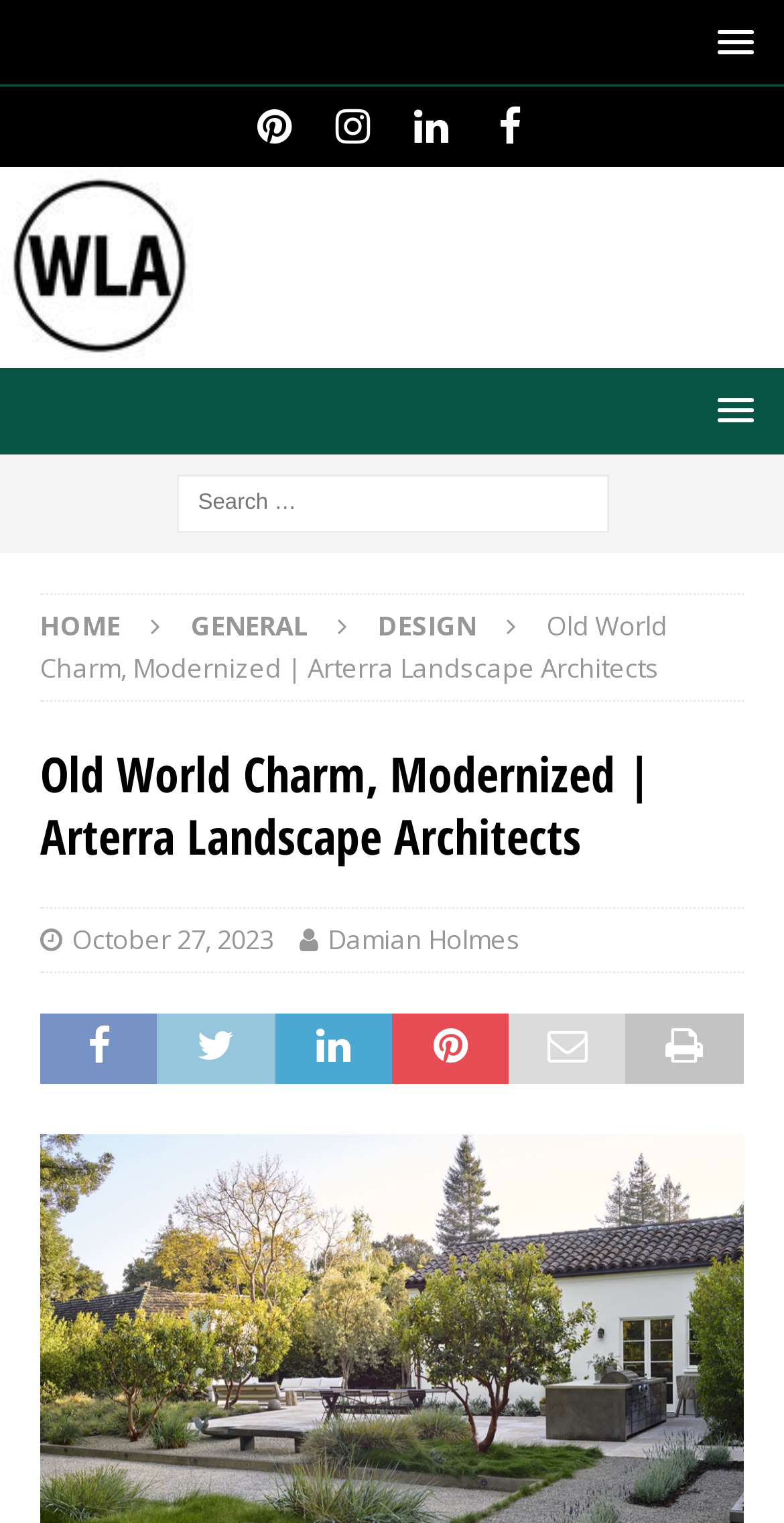Please give a short response to the question using one word or a phrase:
How many main navigation links are there?

3